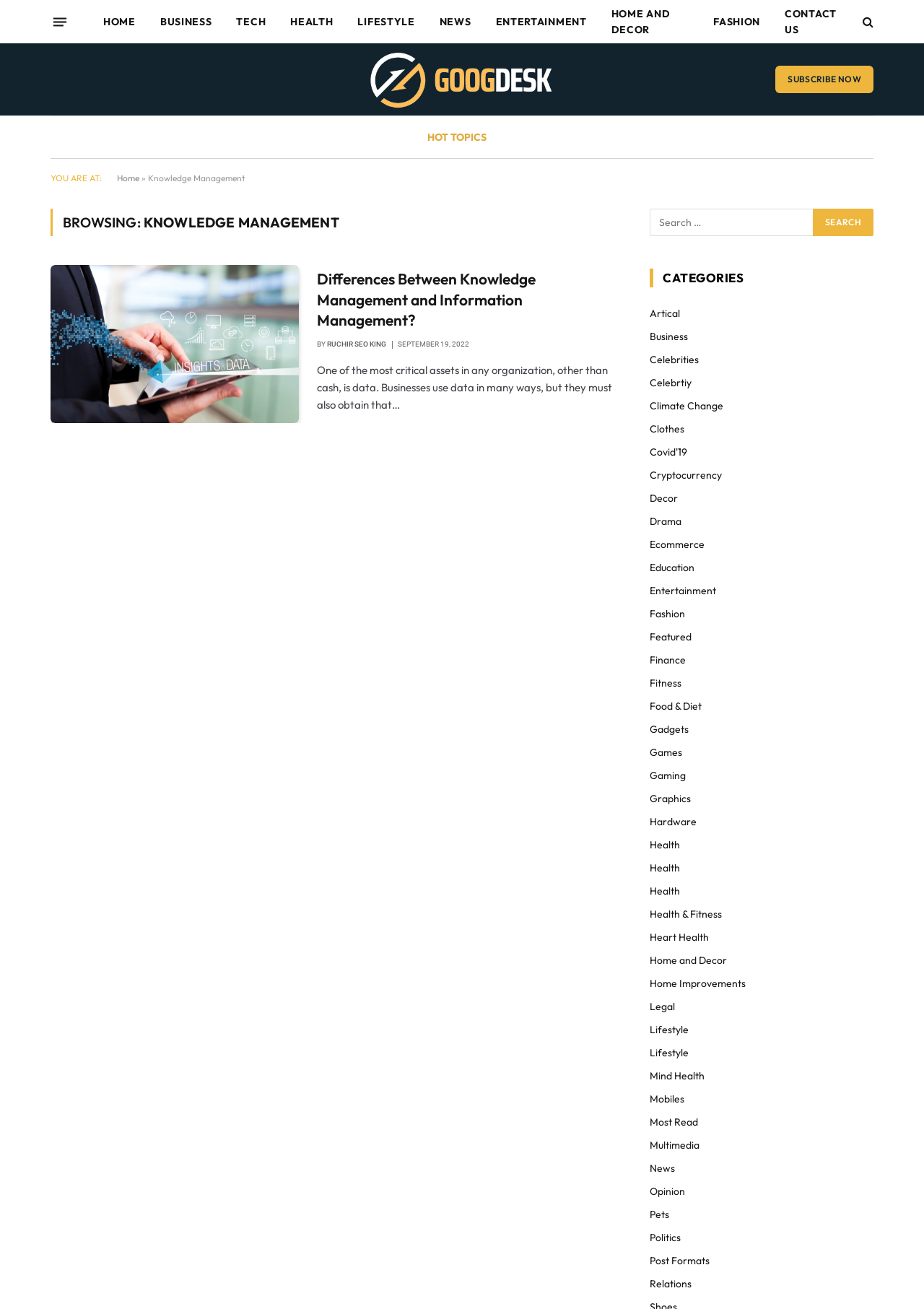Could you highlight the region that needs to be clicked to execute the instruction: "Search for something"?

[0.88, 0.16, 0.945, 0.181]